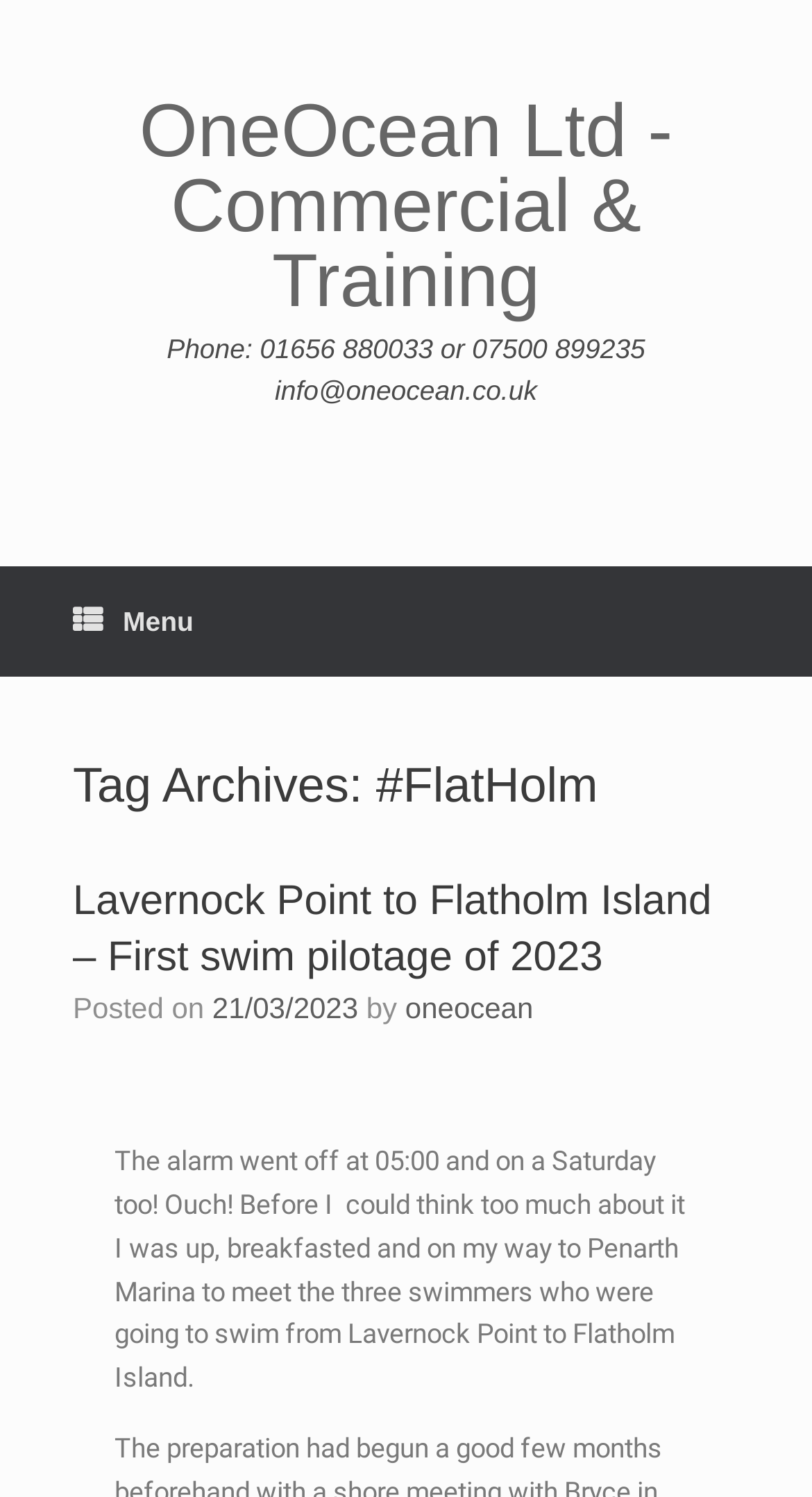When was the latest article posted?
Answer the question with just one word or phrase using the image.

21/03/2023